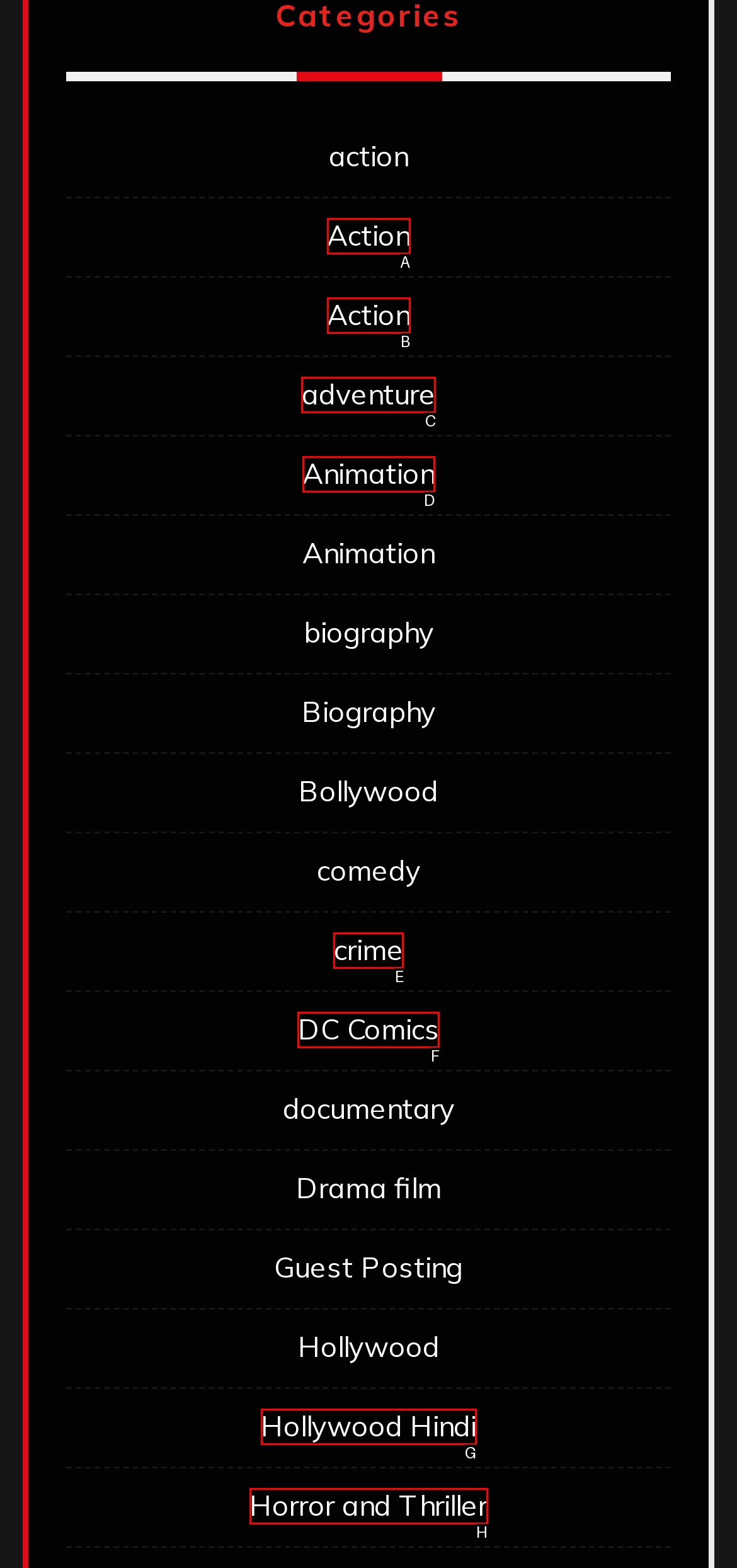Based on the element described as: Horror and Thriller
Find and respond with the letter of the correct UI element.

H